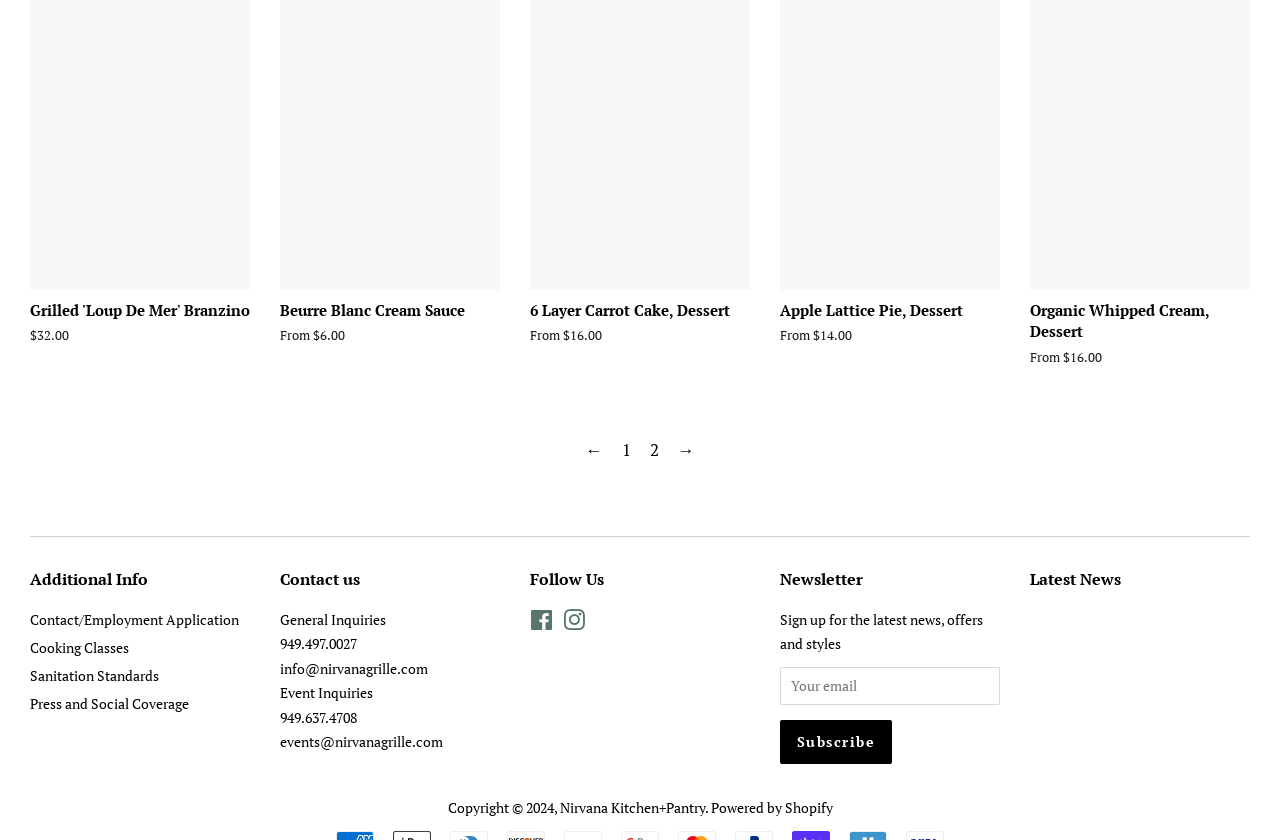Please specify the coordinates of the bounding box for the element that should be clicked to carry out this instruction: "View cooking classes". The coordinates must be four float numbers between 0 and 1, formatted as [left, top, right, bottom].

[0.023, 0.759, 0.101, 0.782]